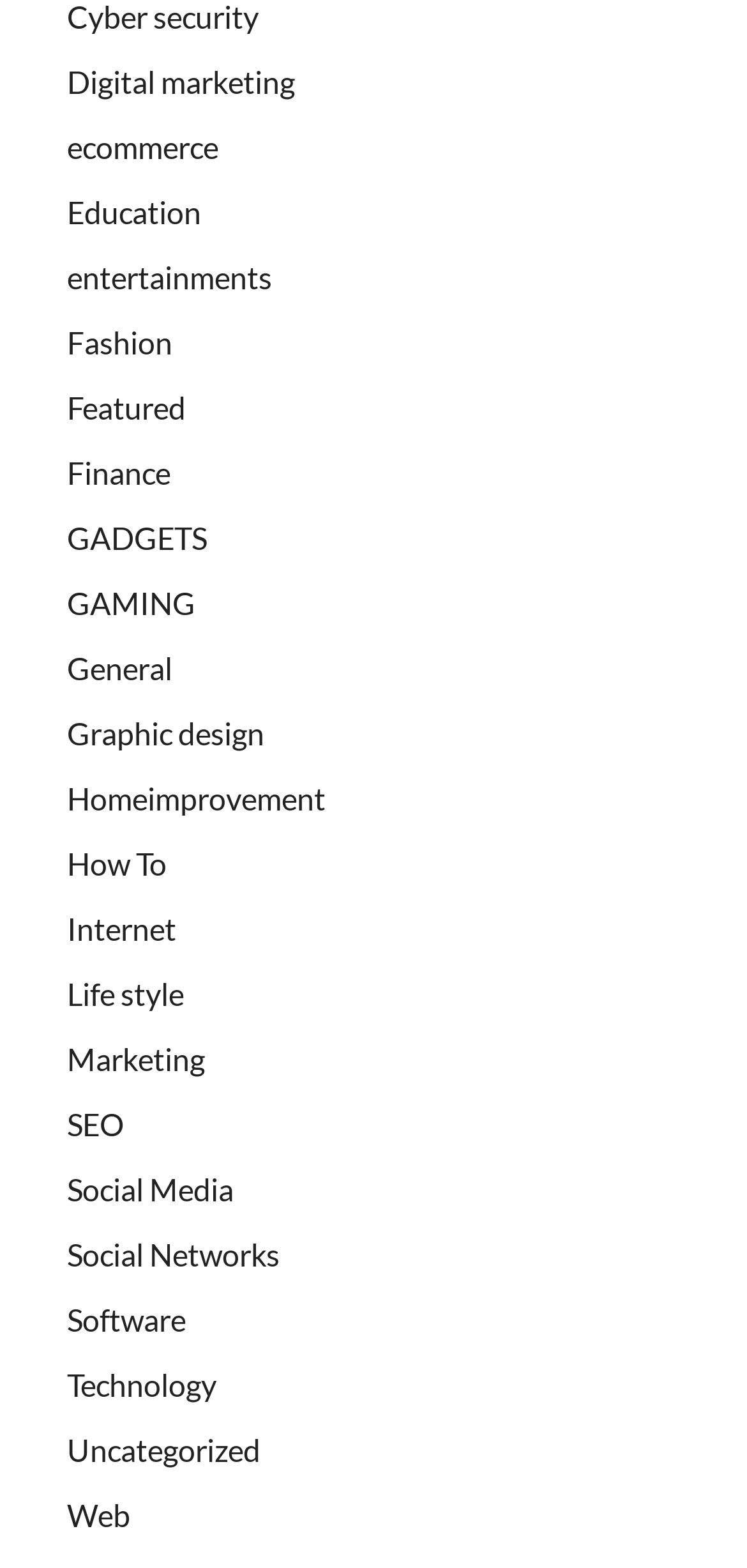Please find the bounding box coordinates of the element that you should click to achieve the following instruction: "View Education". The coordinates should be presented as four float numbers between 0 and 1: [left, top, right, bottom].

[0.09, 0.123, 0.269, 0.147]